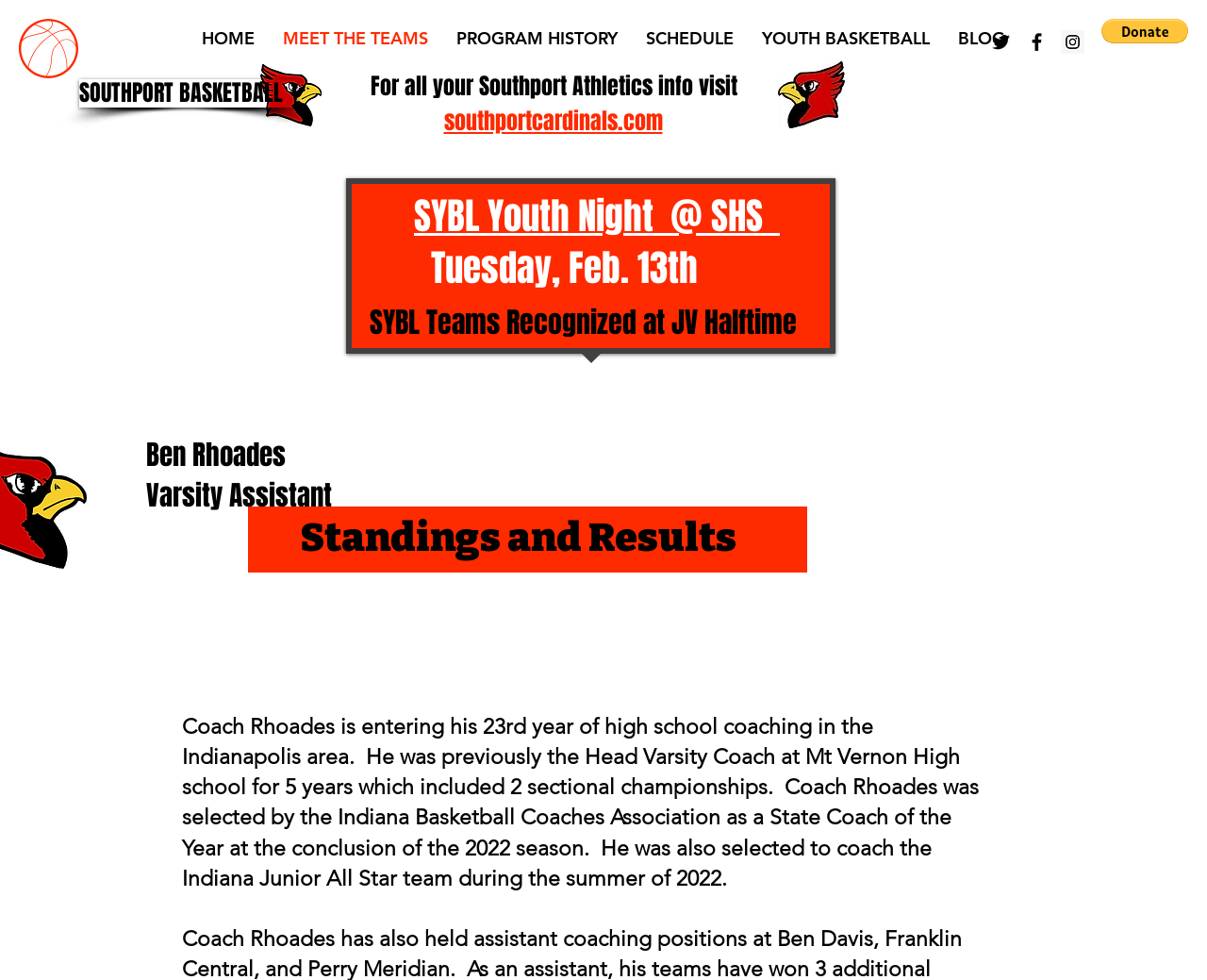What social media platforms are available?
Using the information from the image, give a concise answer in one word or a short phrase.

Twitter, Facebook, Instagram